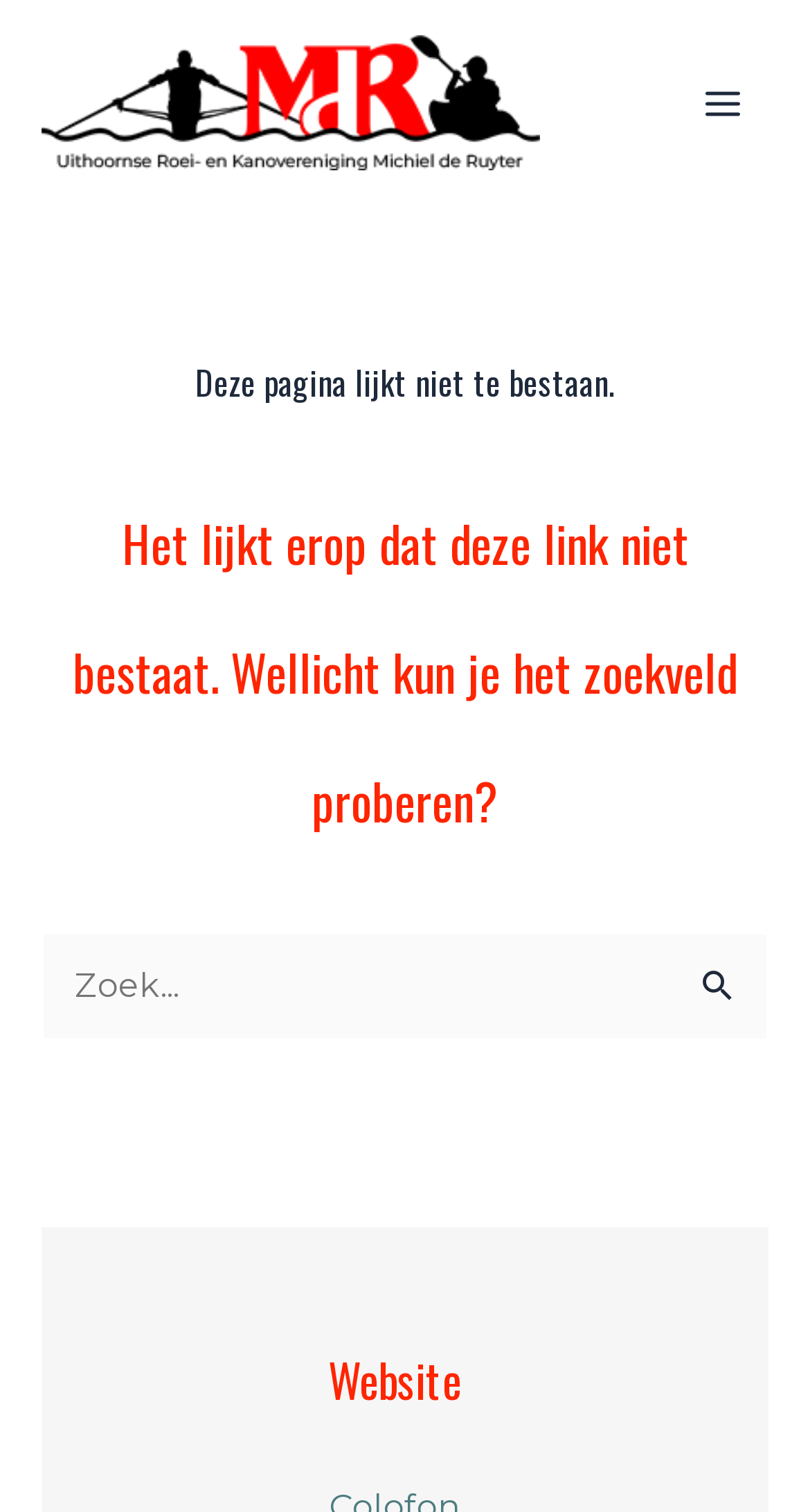Locate the bounding box coordinates of the UI element described by: "parent_node: Zoek naar: value="Zoeken"". Provide the coordinates as four float numbers between 0 and 1, formatted as [left, top, right, bottom].

[0.833, 0.616, 0.949, 0.674]